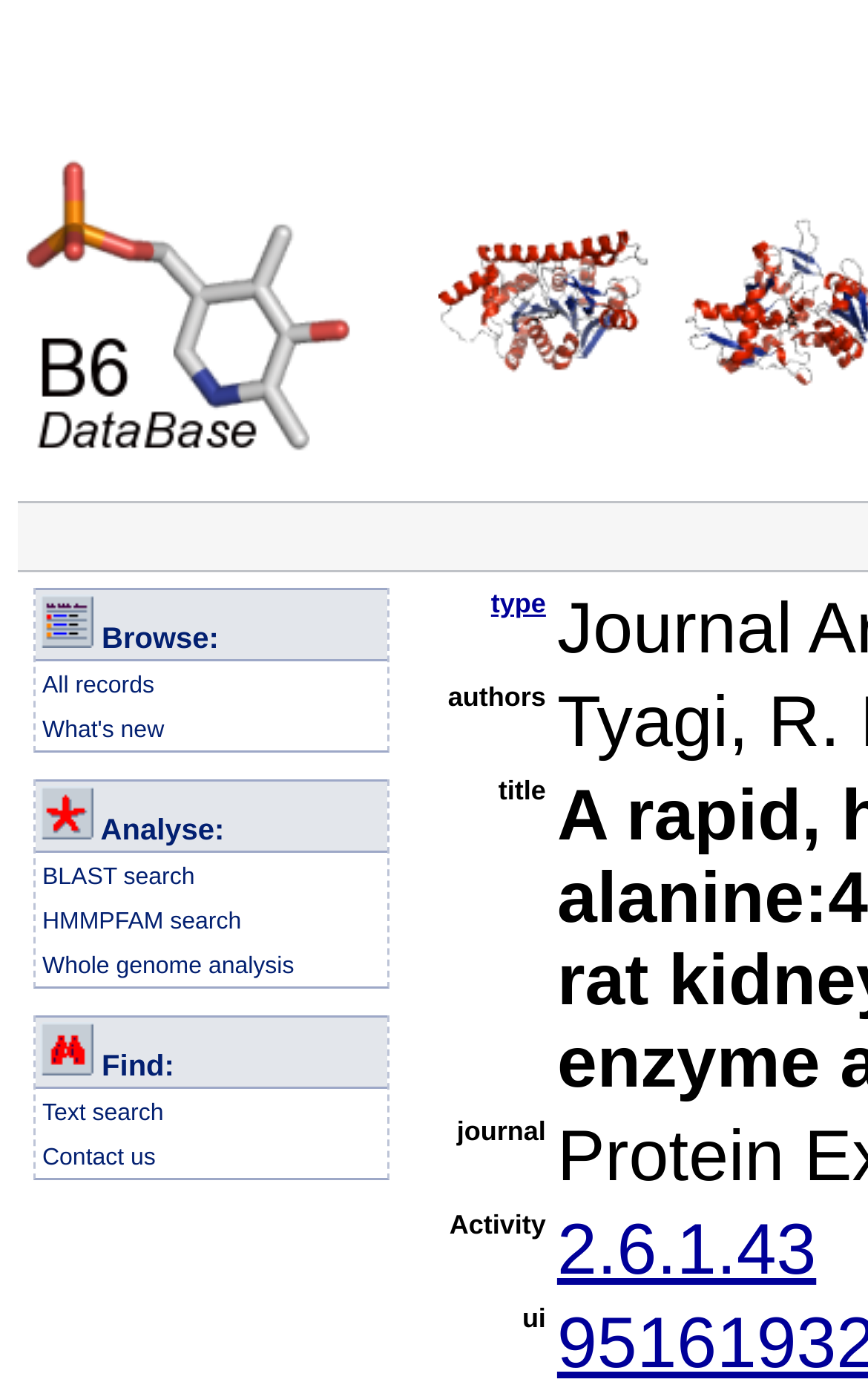Please determine the bounding box coordinates for the UI element described as: "HMMPFAM search".

[0.049, 0.656, 0.278, 0.675]